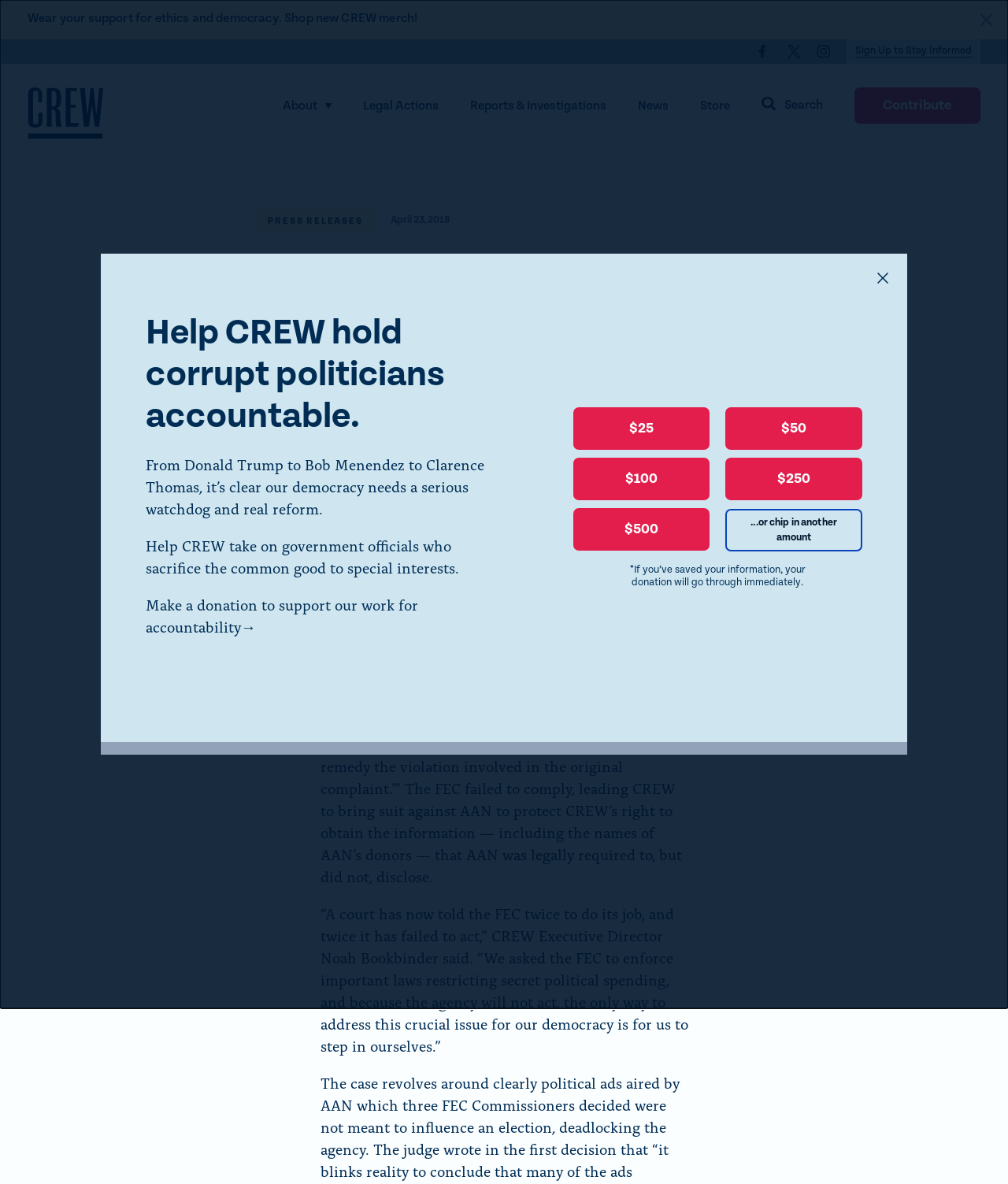What is the purpose of the 'Sign Up to Stay Informed' link?
Respond to the question with a well-detailed and thorough answer.

I inferred the purpose of the link by reading the text 'Sign Up to Stay Informed' and understanding that it is likely a call to action to receive updates or newsletters from the organization.